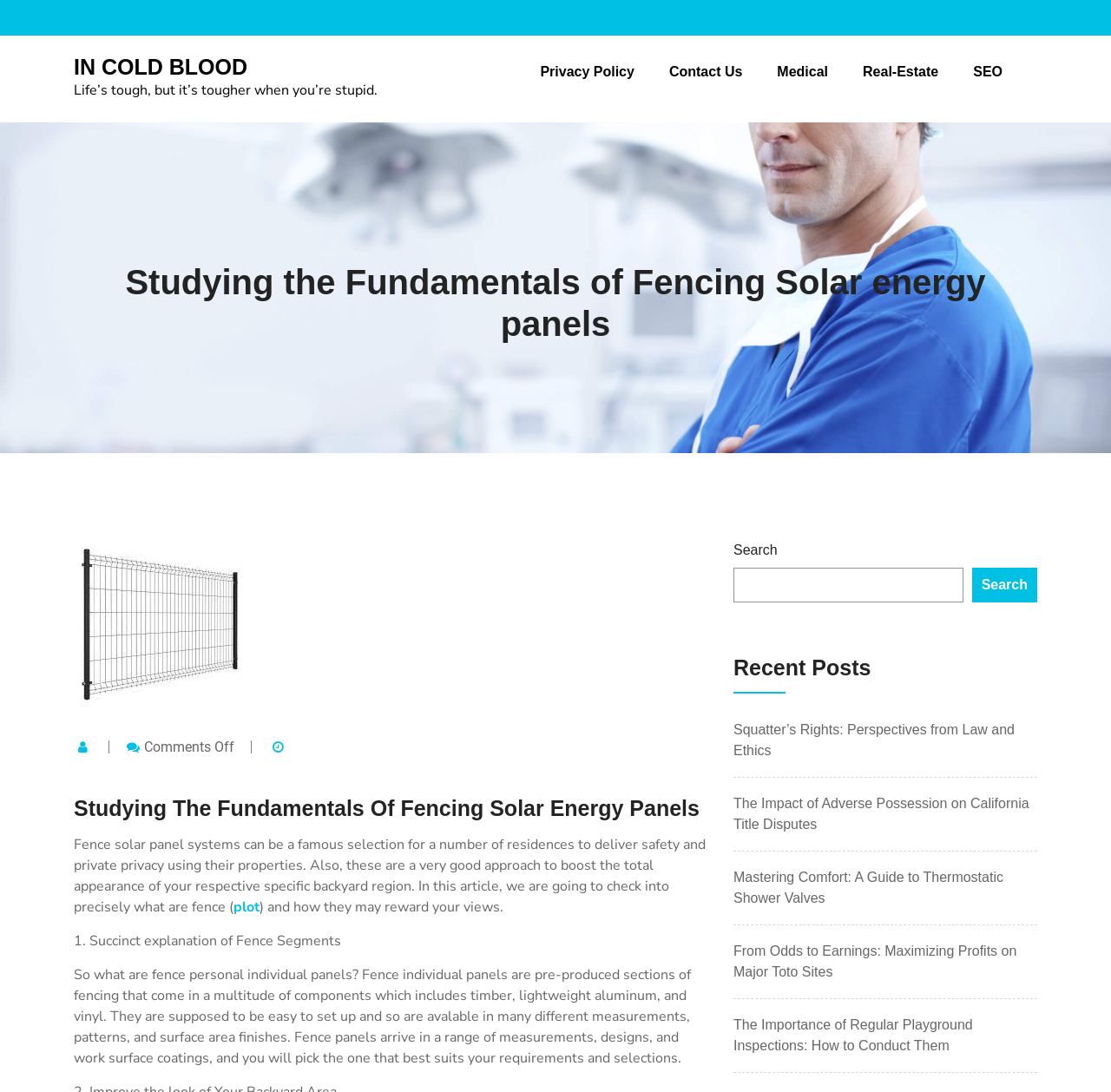Based on the image, provide a detailed and complete answer to the question: 
What is the title of the first recent post?

The recent posts section is located at the bottom of the webpage, and the first post is titled 'Squatter’s Rights: Perspectives from Law and Ethics'.